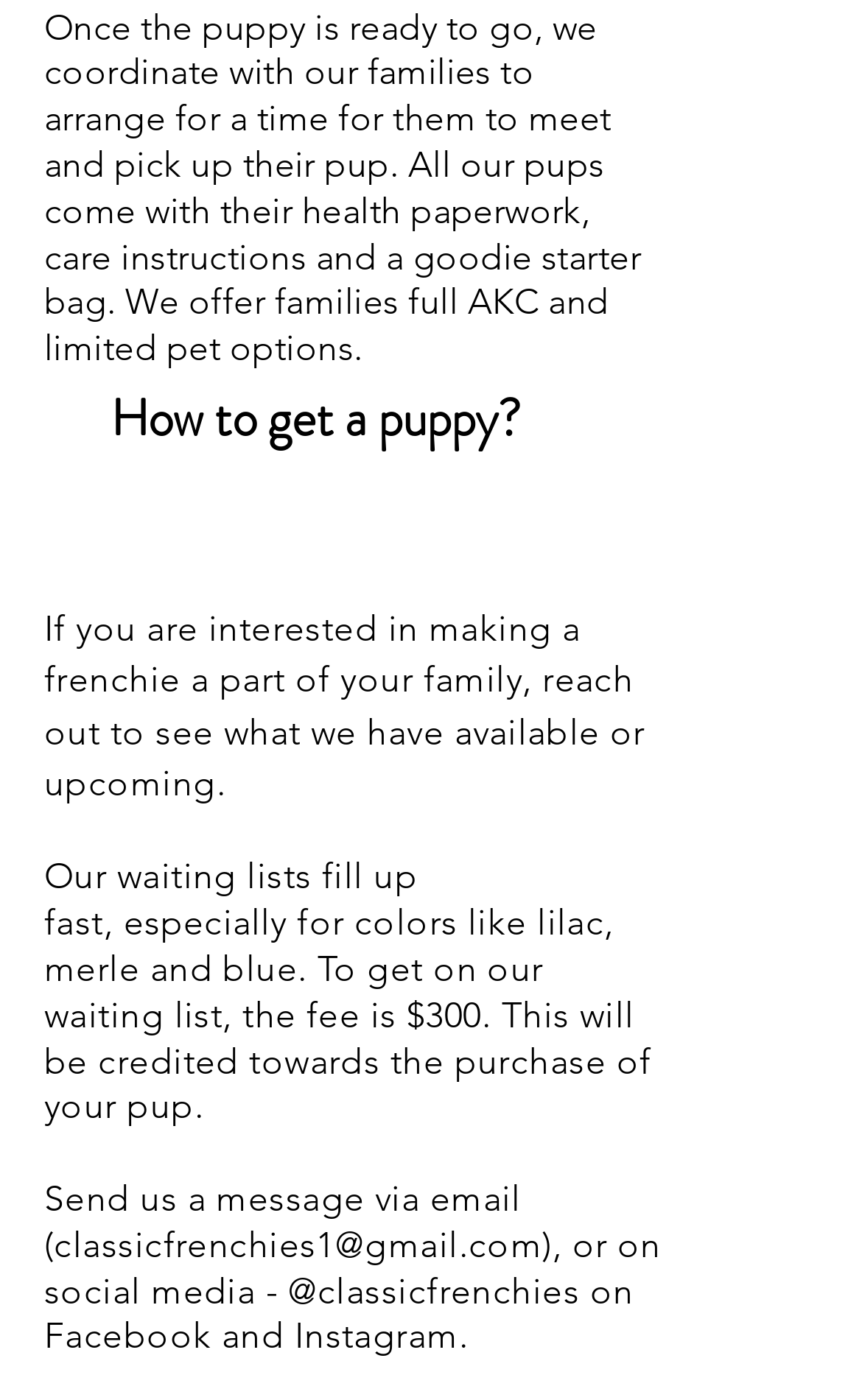What are the rare colors of puppies mentioned on the webpage?
Please provide a single word or phrase answer based on the image.

Lilac, merle, and blue